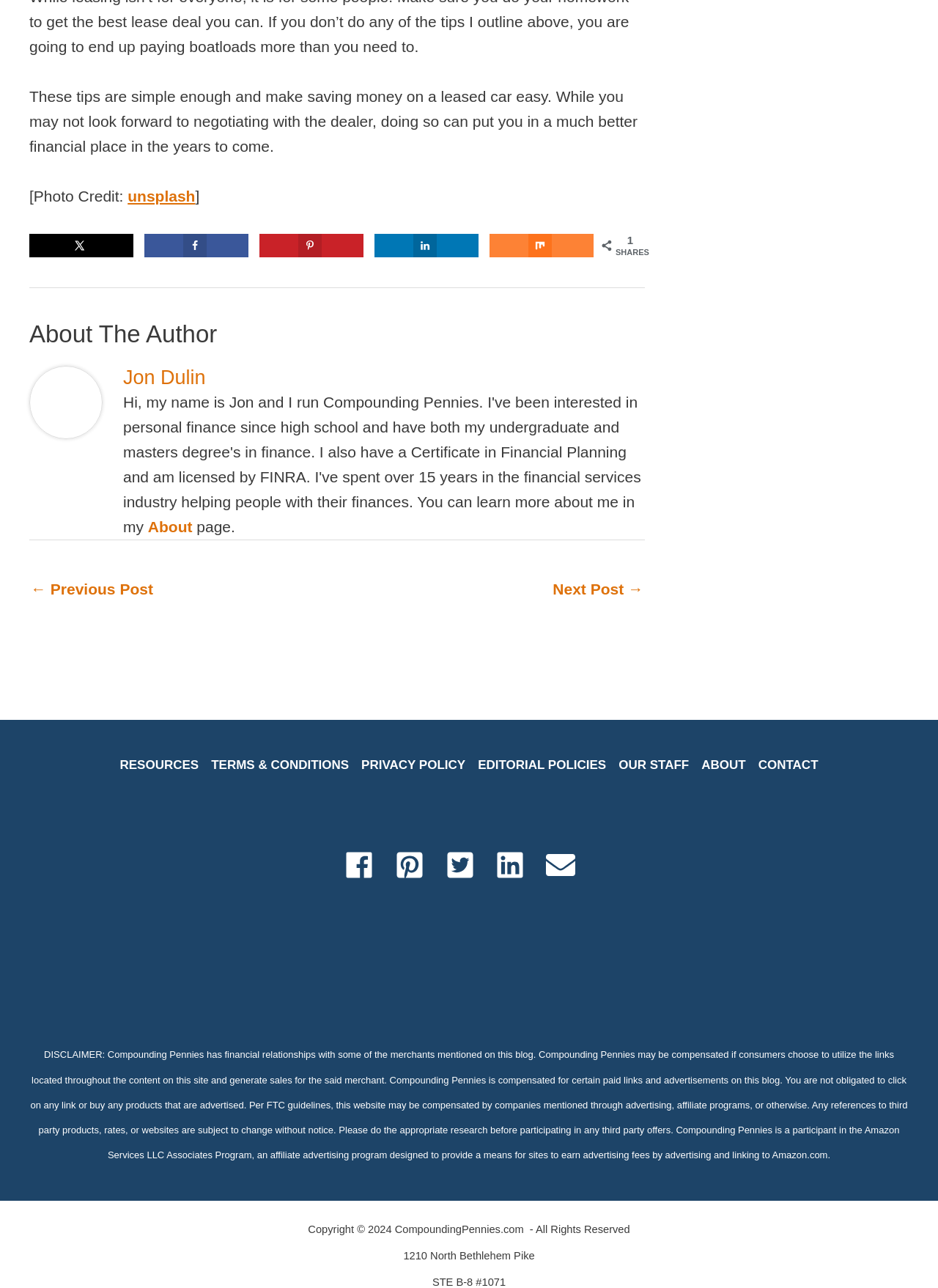Determine the bounding box coordinates for the region that must be clicked to execute the following instruction: "Visit resources page".

[0.128, 0.585, 0.218, 0.604]